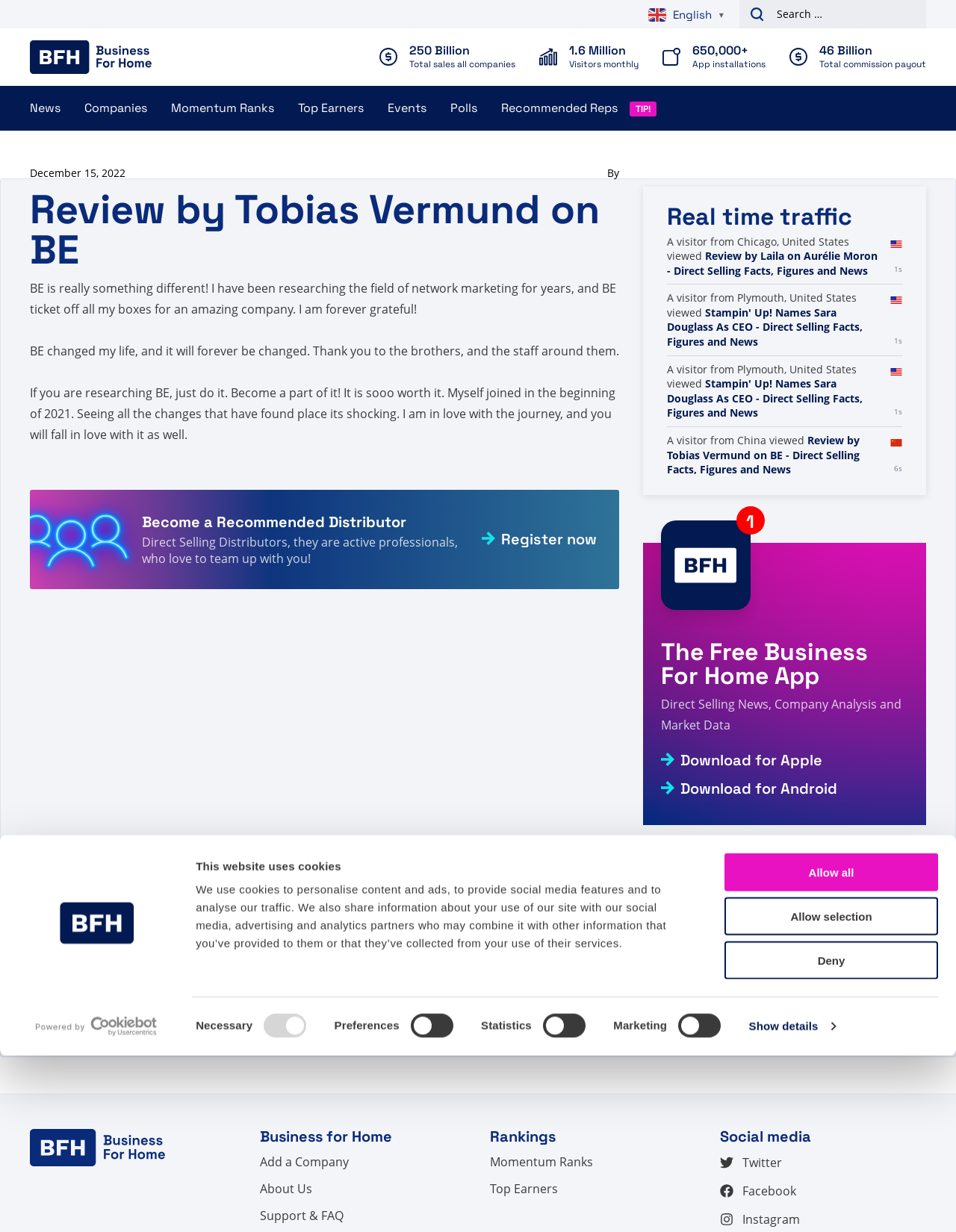Show the bounding box coordinates of the element that should be clicked to complete the task: "Follow Business for Home on Twitter".

[0.692, 0.797, 0.735, 0.831]